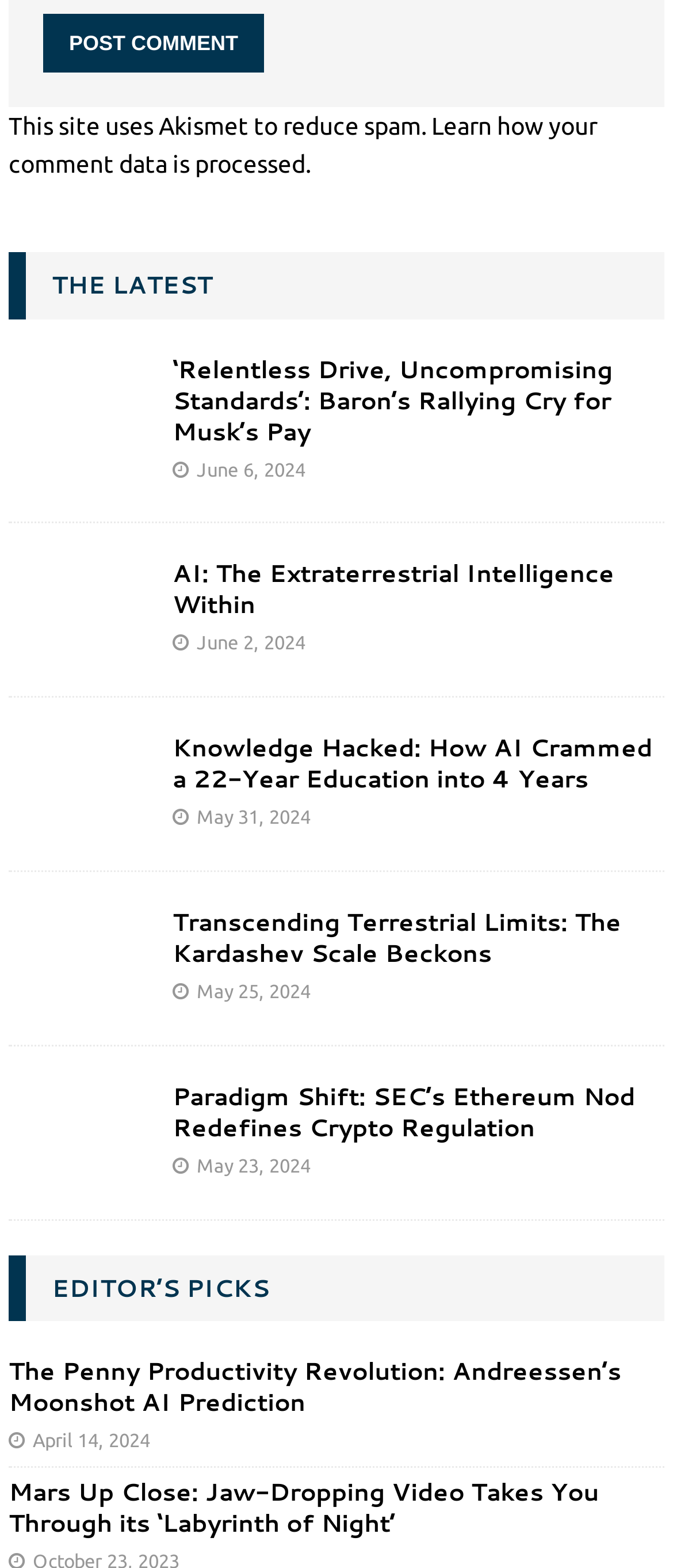How many articles are listed under 'THE LATEST'?
Give a comprehensive and detailed explanation for the question.

Under the heading 'THE LATEST', there are five article links listed, each with a title, image, and date.